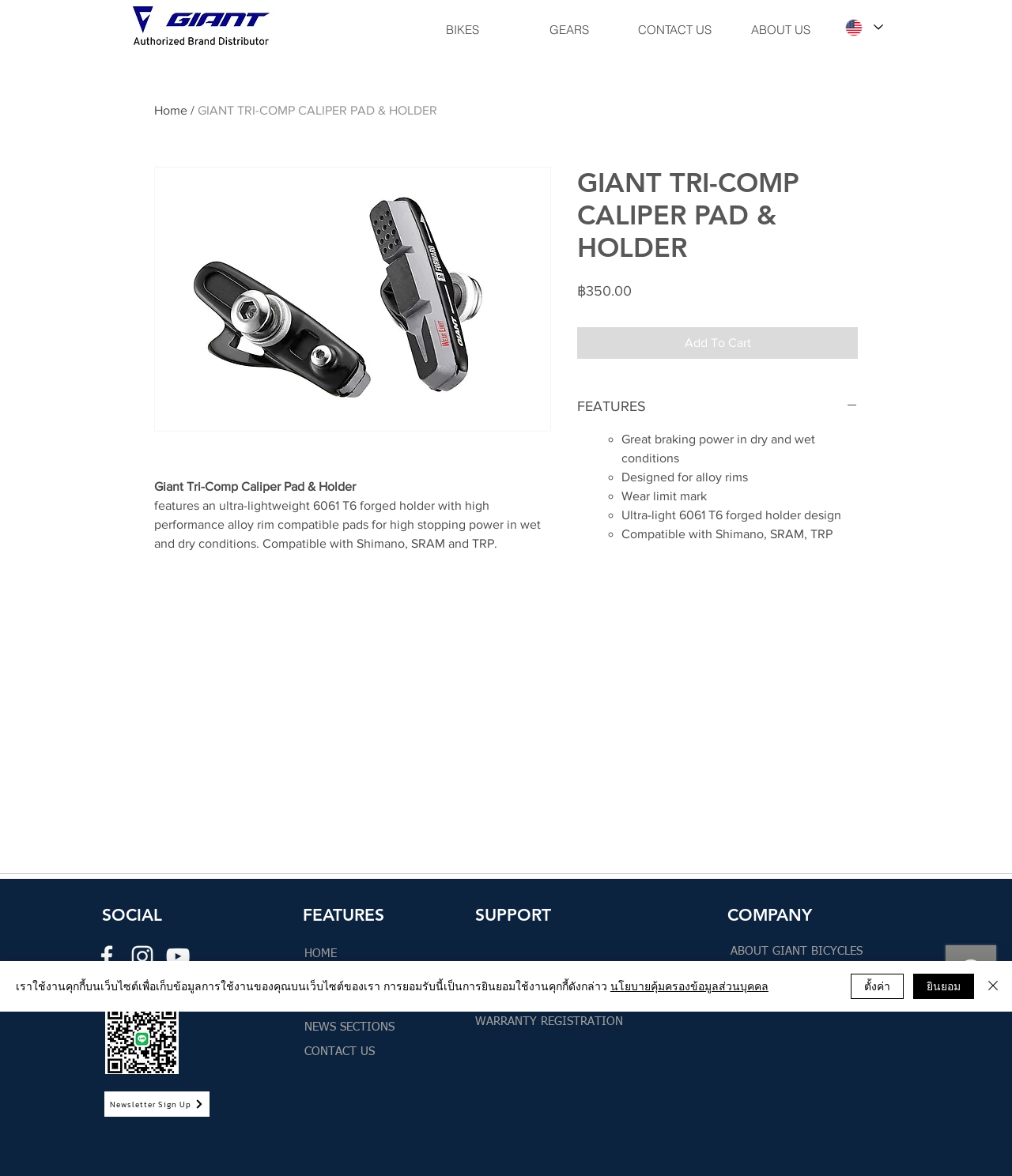What is the material of the rim compatible with the Giant Tri-Comp Caliper Pad & Holder?
Answer the question with a detailed and thorough explanation.

I found this information by reading the product description, which mentions that the pad is 'Designed for alloy rims'. This implies that the rim material compatible with the product is alloy.